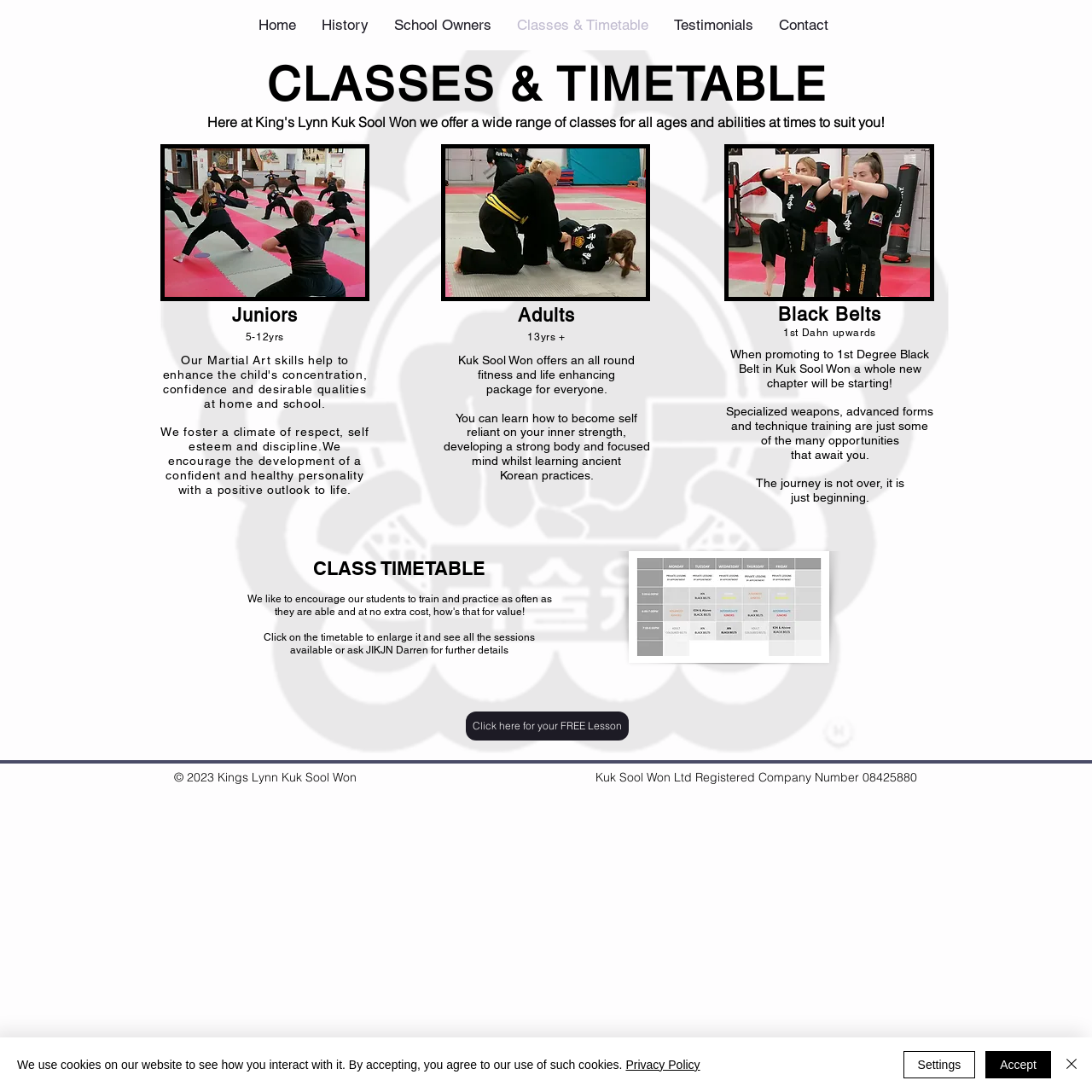Identify the bounding box coordinates for the element you need to click to achieve the following task: "Navigate to the 'Contact' page". The coordinates must be four float values ranging from 0 to 1, formatted as [left, top, right, bottom].

[0.702, 0.007, 0.77, 0.038]